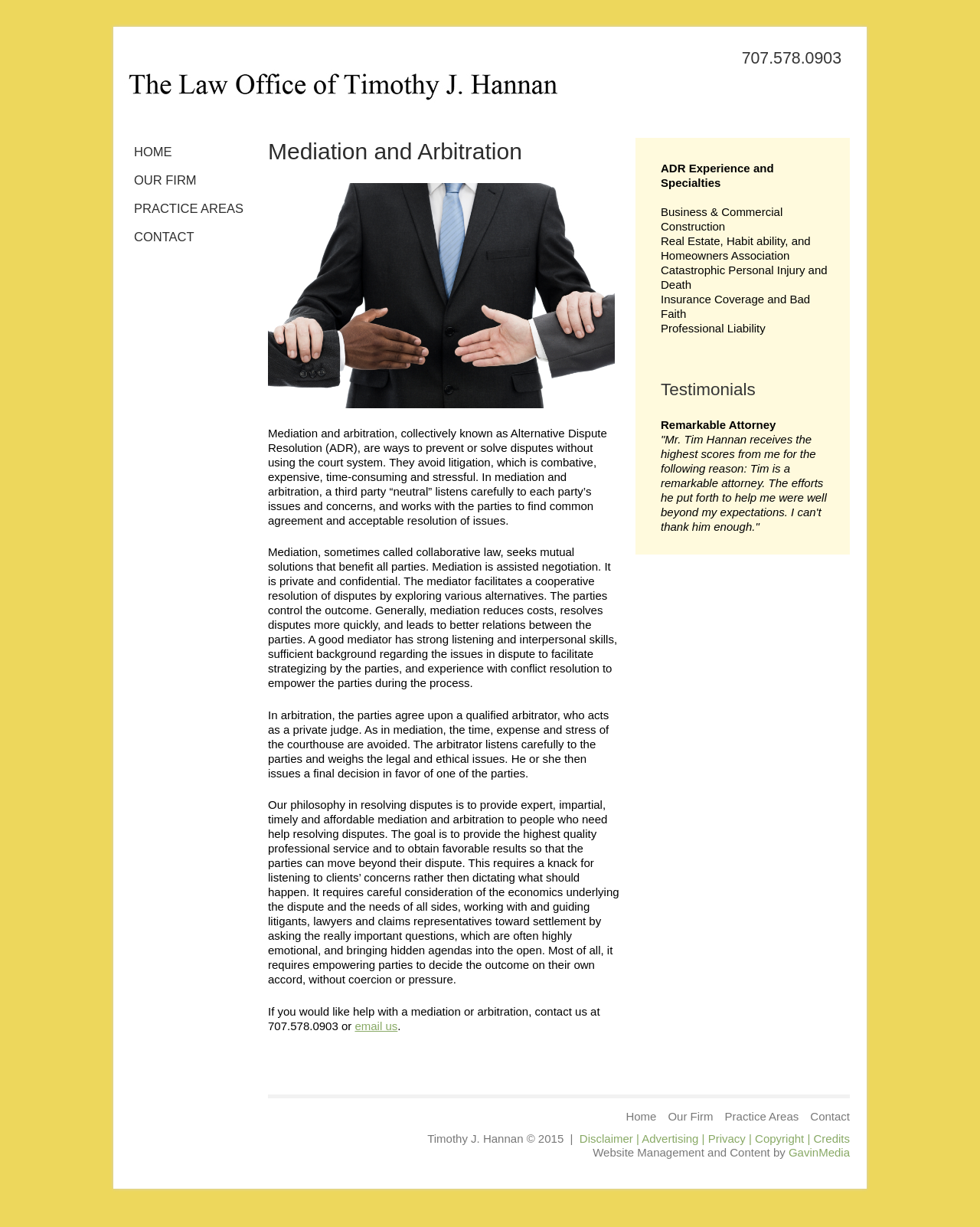Can you provide the bounding box coordinates for the element that should be clicked to implement the instruction: "Click the HOME link"?

[0.115, 0.112, 0.268, 0.135]